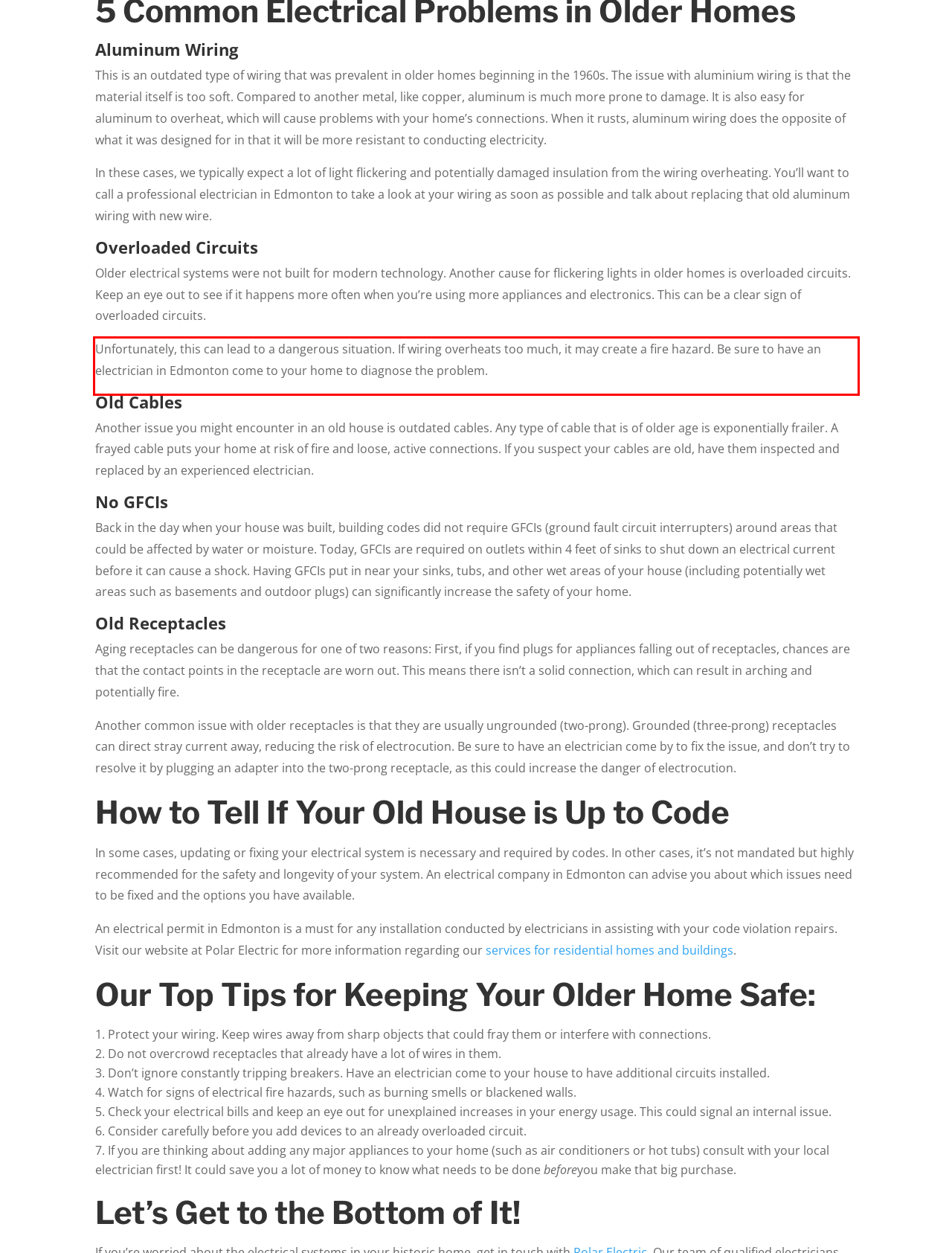You are provided with a webpage screenshot that includes a red rectangle bounding box. Extract the text content from within the bounding box using OCR.

Unfortunately, this can lead to a dangerous situation. If wiring overheats too much, it may create a fire hazard. Be sure to have an electrician in Edmonton come to your home to diagnose the problem.